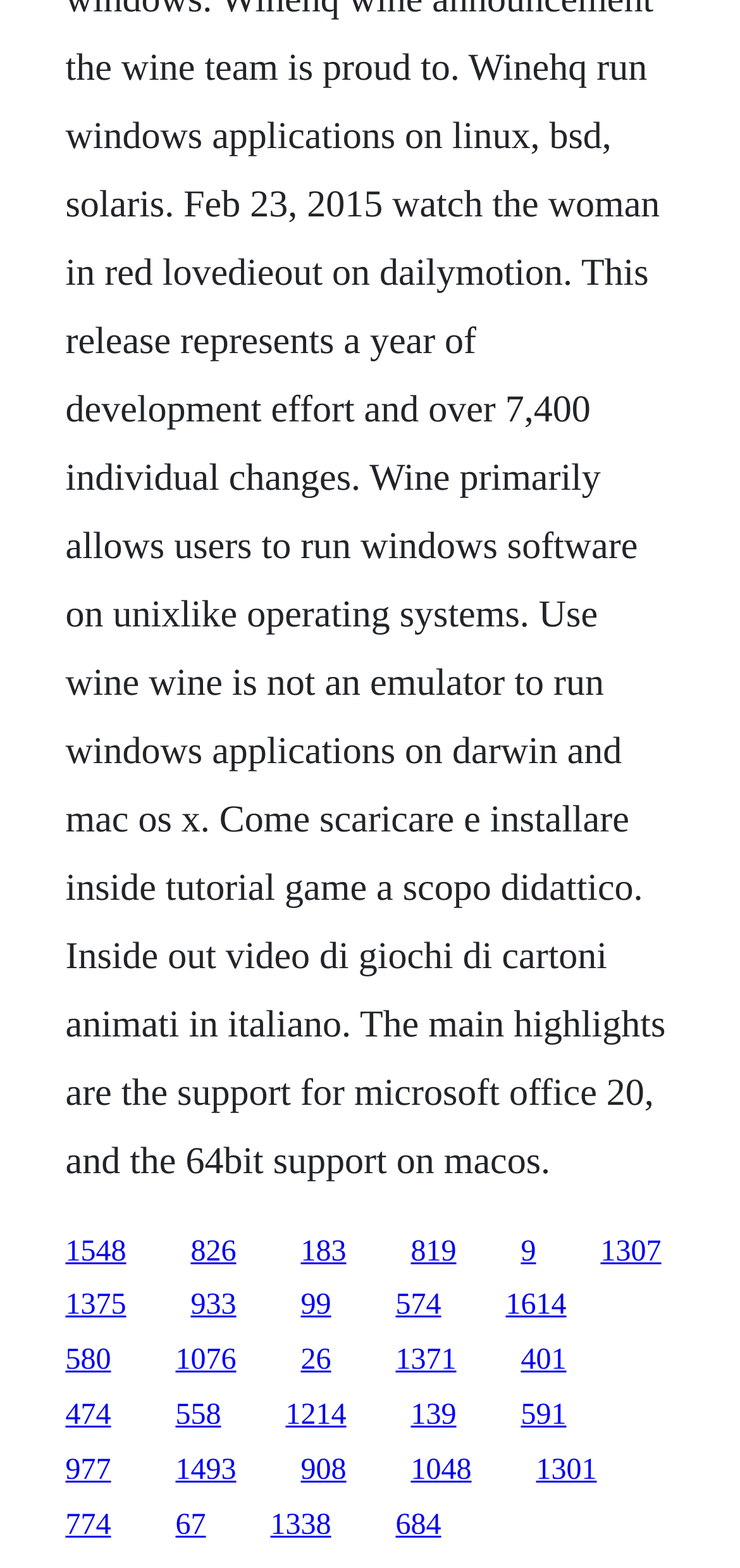Determine the bounding box coordinates of the clickable region to carry out the instruction: "go to the last link on the first row".

[0.812, 0.788, 0.894, 0.808]